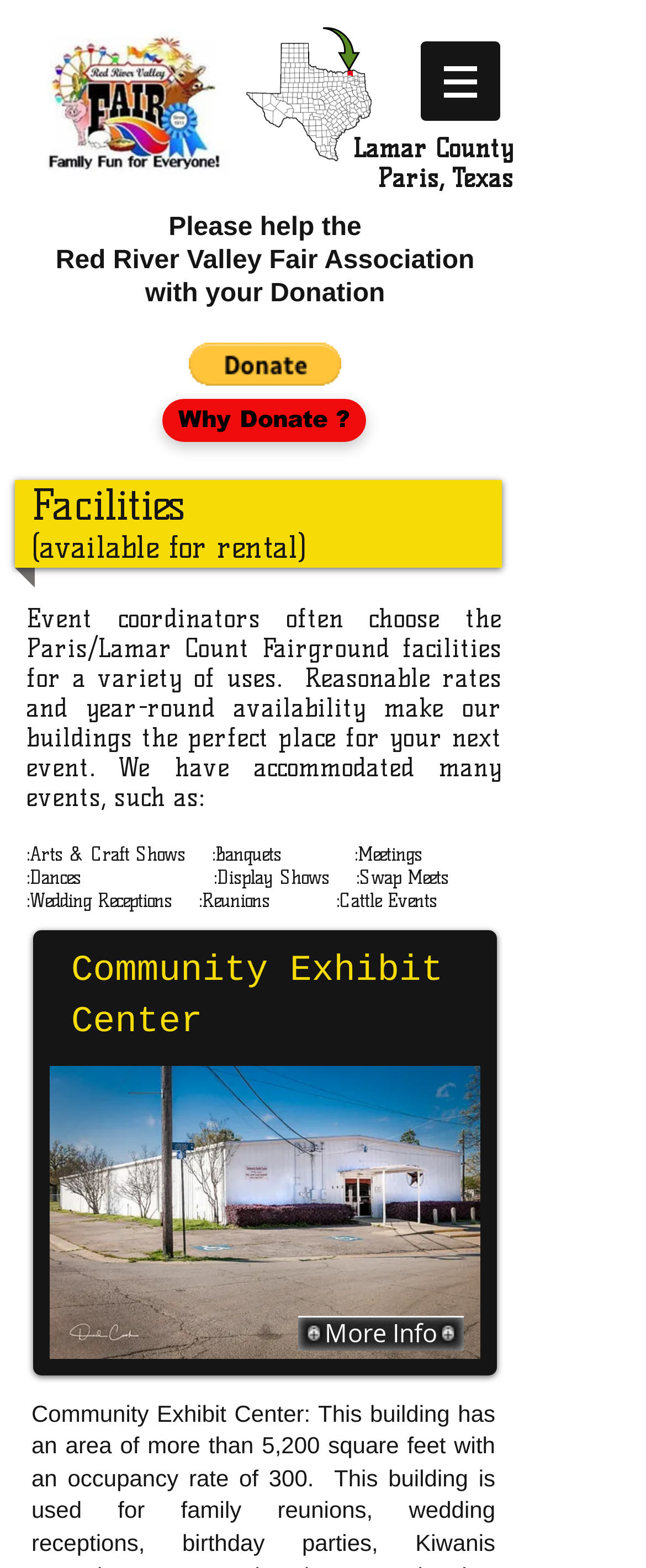From the element description: "alt="PayPal Button" aria-label="Donate via PayPal"", extract the bounding box coordinates of the UI element. The coordinates should be expressed as four float numbers between 0 and 1, in the order [left, top, right, bottom].

[0.292, 0.219, 0.528, 0.246]